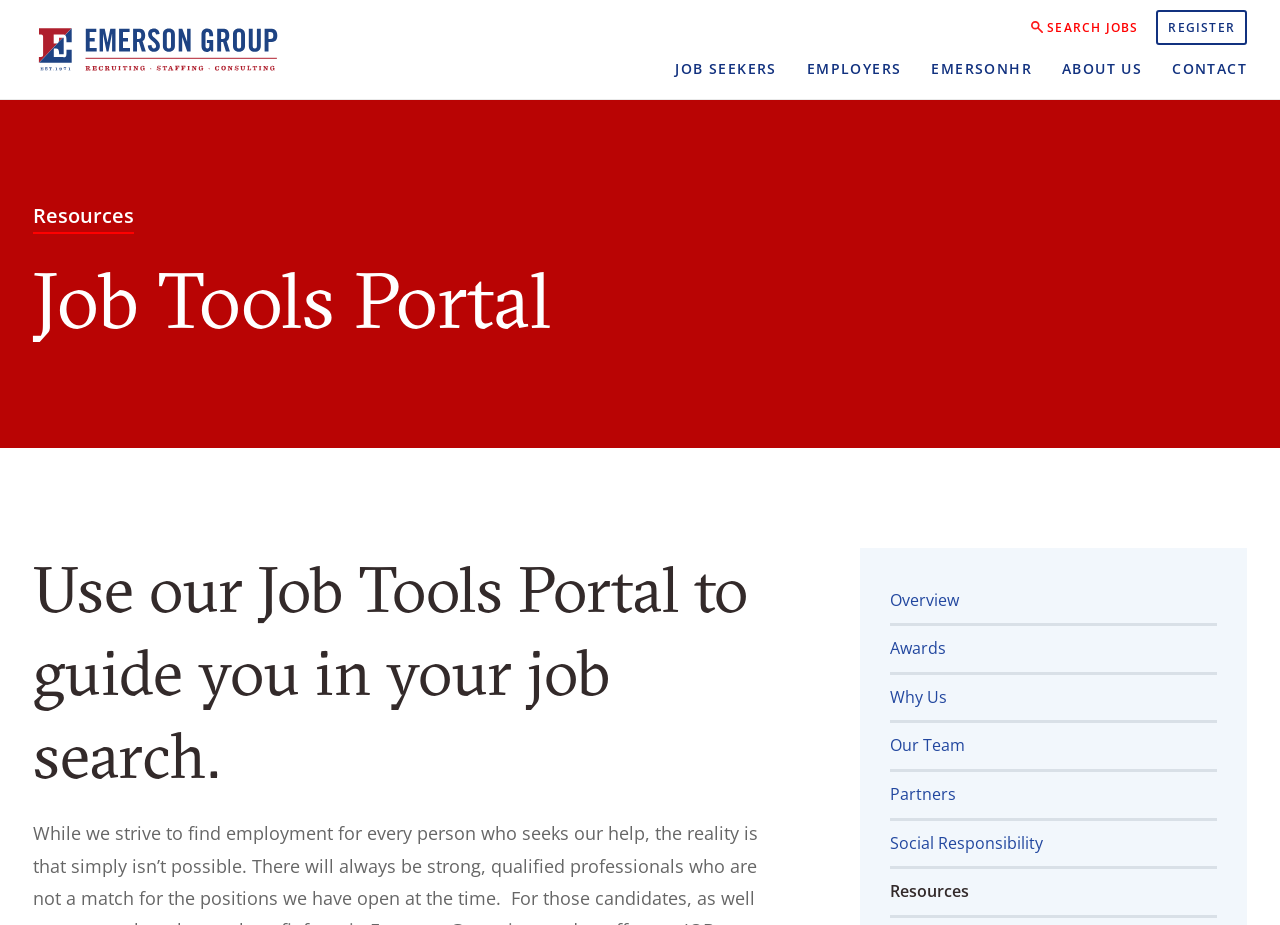Find and provide the bounding box coordinates for the UI element described with: "Our Team".

[0.695, 0.782, 0.951, 0.831]